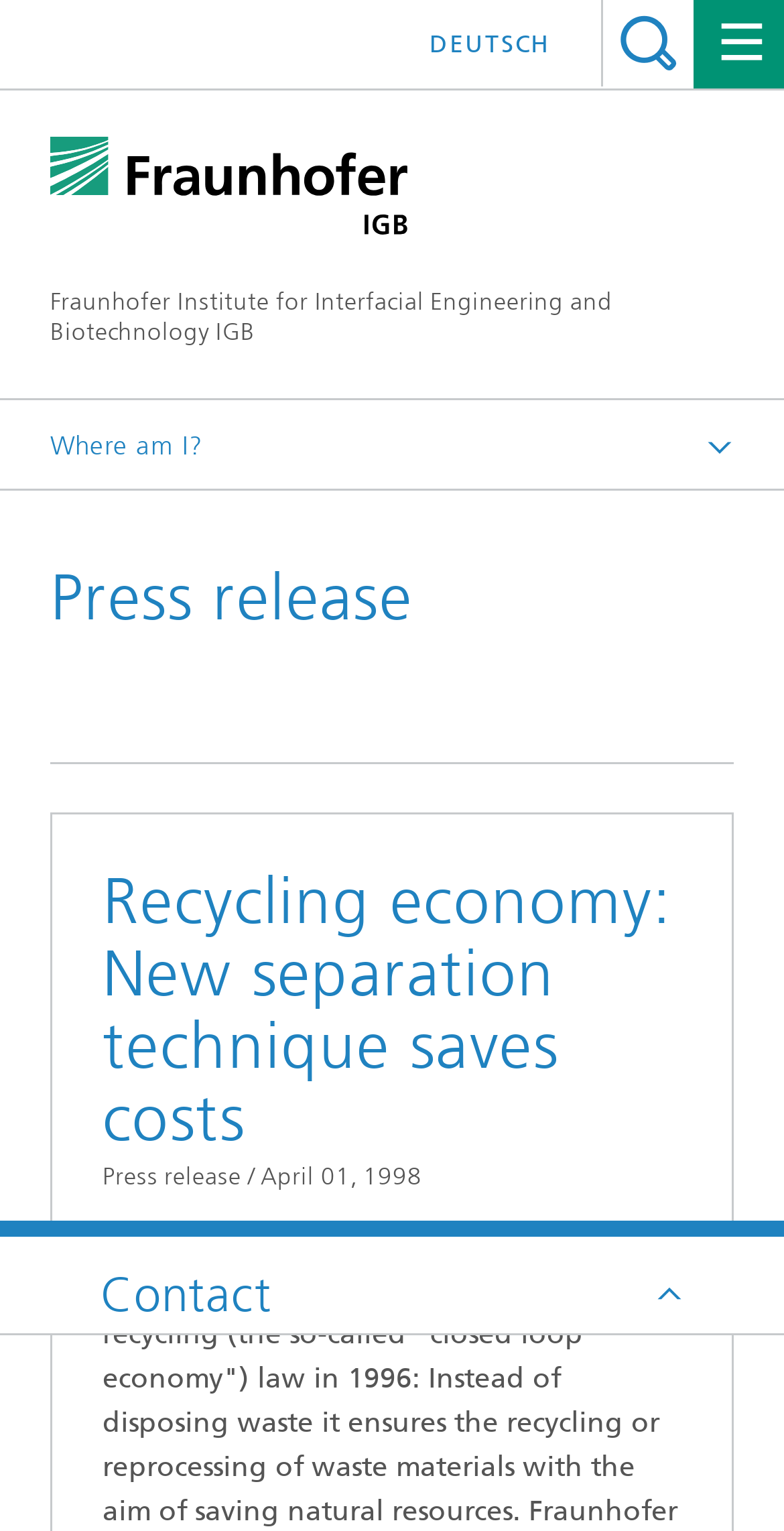Give a one-word or short phrase answer to this question: 
What is the logo on the top left?

Fraunhofer IGB